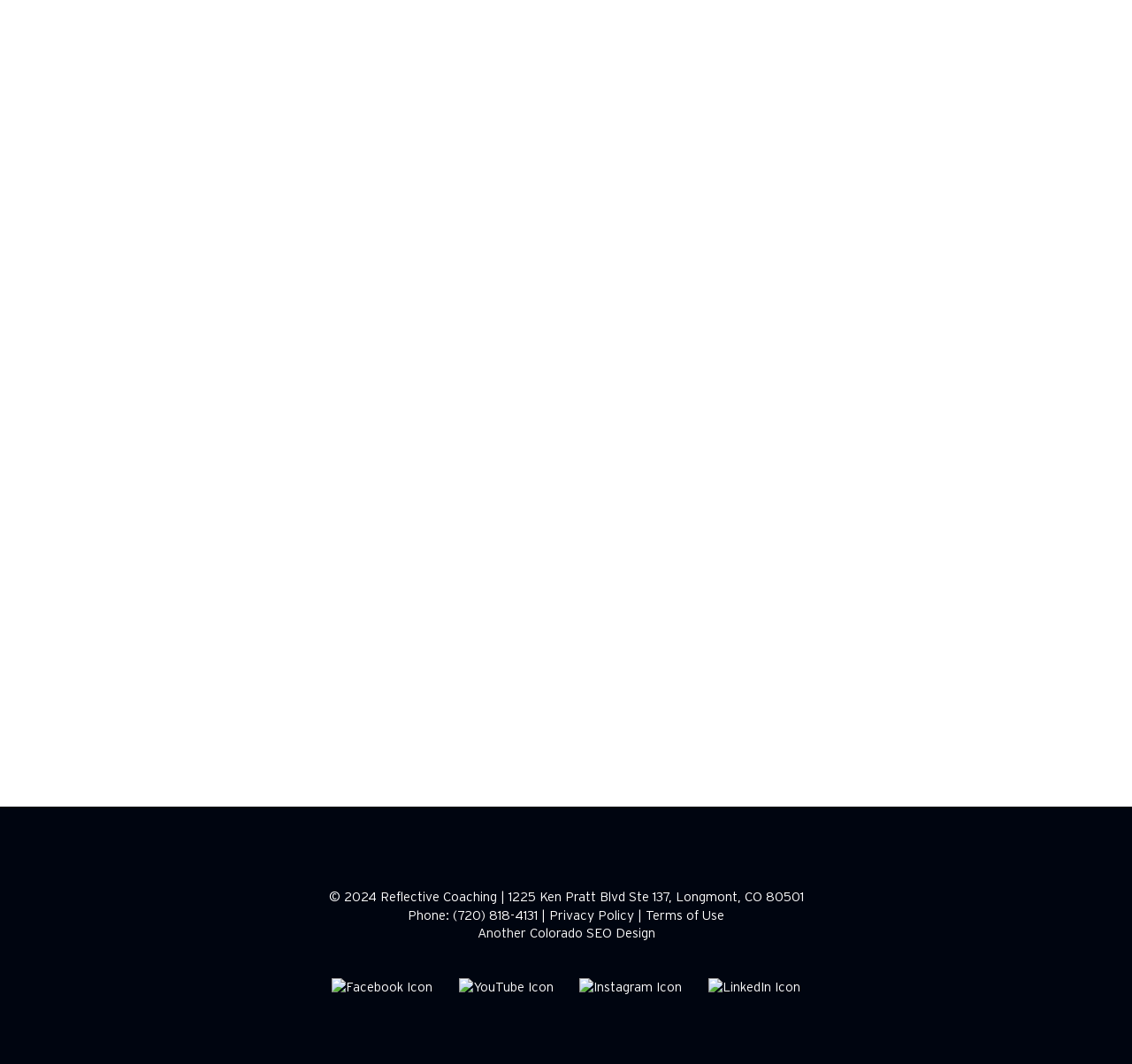Provide a short answer using a single word or phrase for the following question: 
What is the phone number of the business?

(720) 818-4131